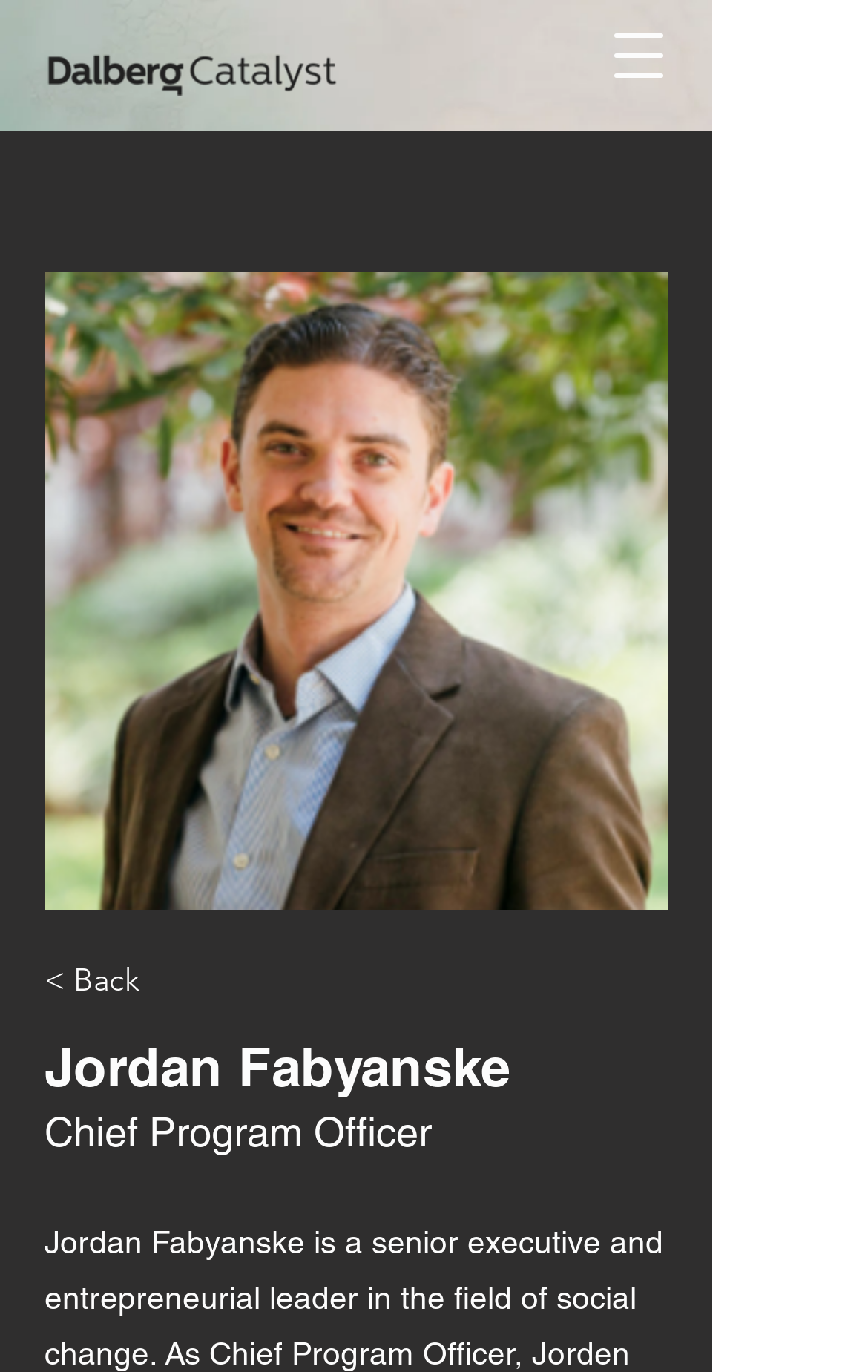Detail the features and information presented on the webpage.

The webpage is about Jordan Fabyanske, who holds the position of Chief Program Officer. At the top left corner, there is a logo of Dalberg Catalyst, which is an image linked to the organization's website. Next to the logo, there is a button to open the navigation menu. 

Below the logo, there is a large image of Jordan Fabyanske, taking up most of the width of the page. Above the image, there is a link to go back to the previous page. The heading "Jordan Fabyanske" is placed at the top right corner of the image. 

Under the image, there is a text describing Jordan Fabyanske's role as Chief Program Officer.